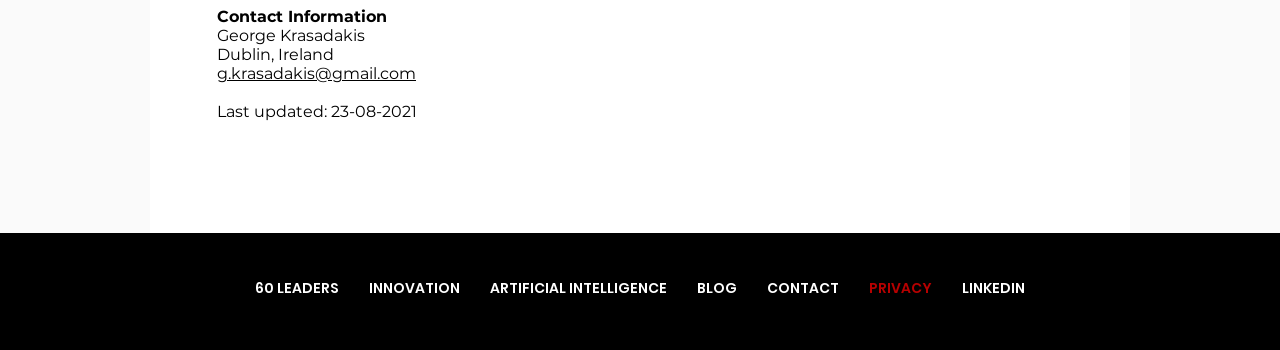Please mark the clickable region by giving the bounding box coordinates needed to complete this instruction: "View contact information".

[0.17, 0.021, 0.302, 0.075]